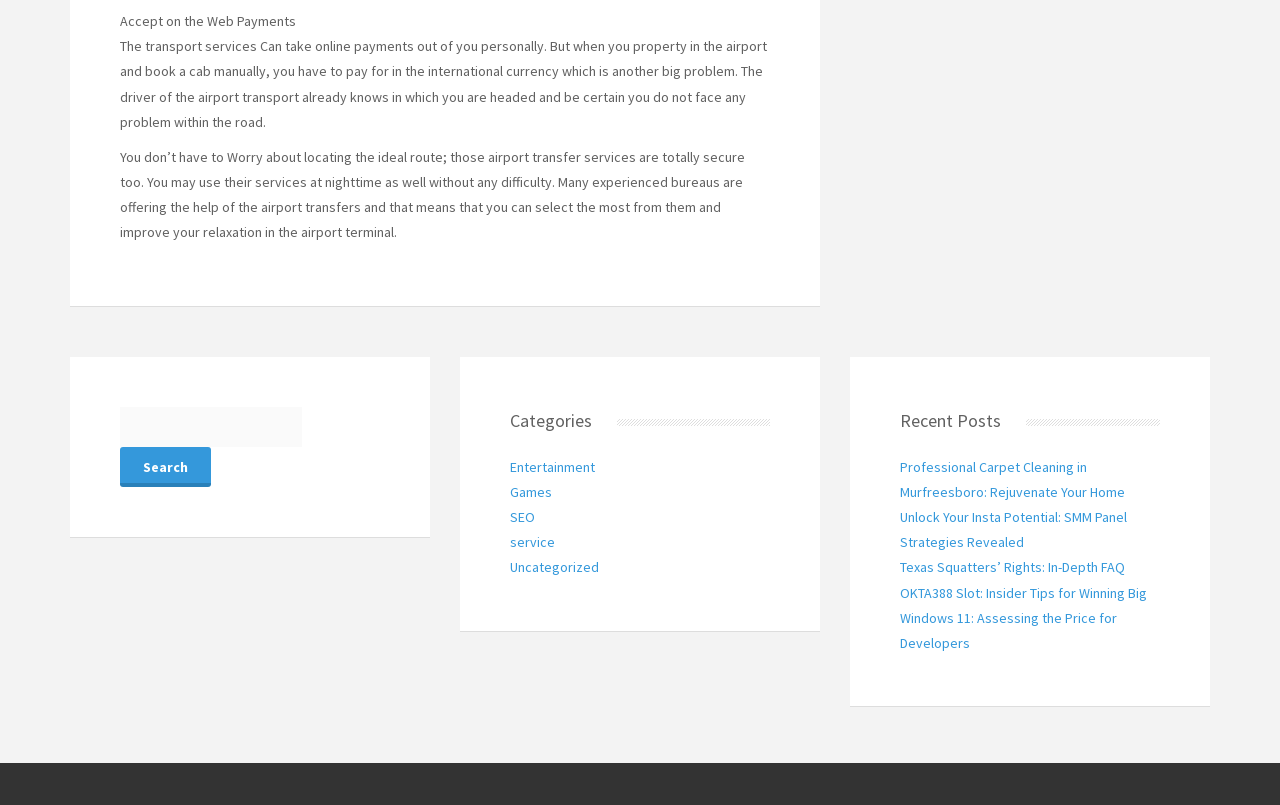What is the topic of the first article?
Observe the image and answer the question with a one-word or short phrase response.

Airport transport services